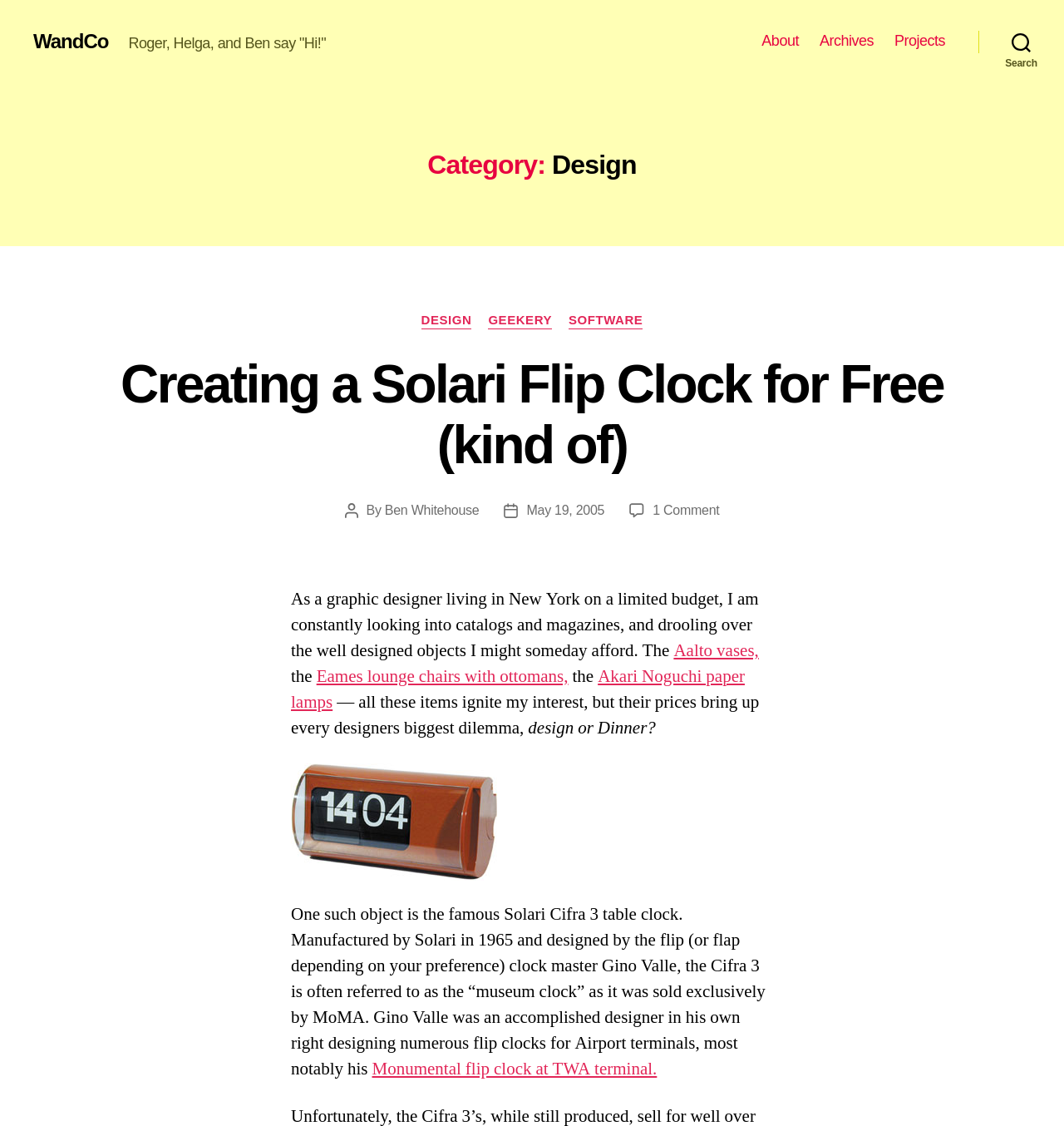Locate the bounding box coordinates of the clickable region necessary to complete the following instruction: "Read the 'Creating a Solari Flip Clock for Free (kind of)' article". Provide the coordinates in the format of four float numbers between 0 and 1, i.e., [left, top, right, bottom].

[0.113, 0.315, 0.887, 0.422]